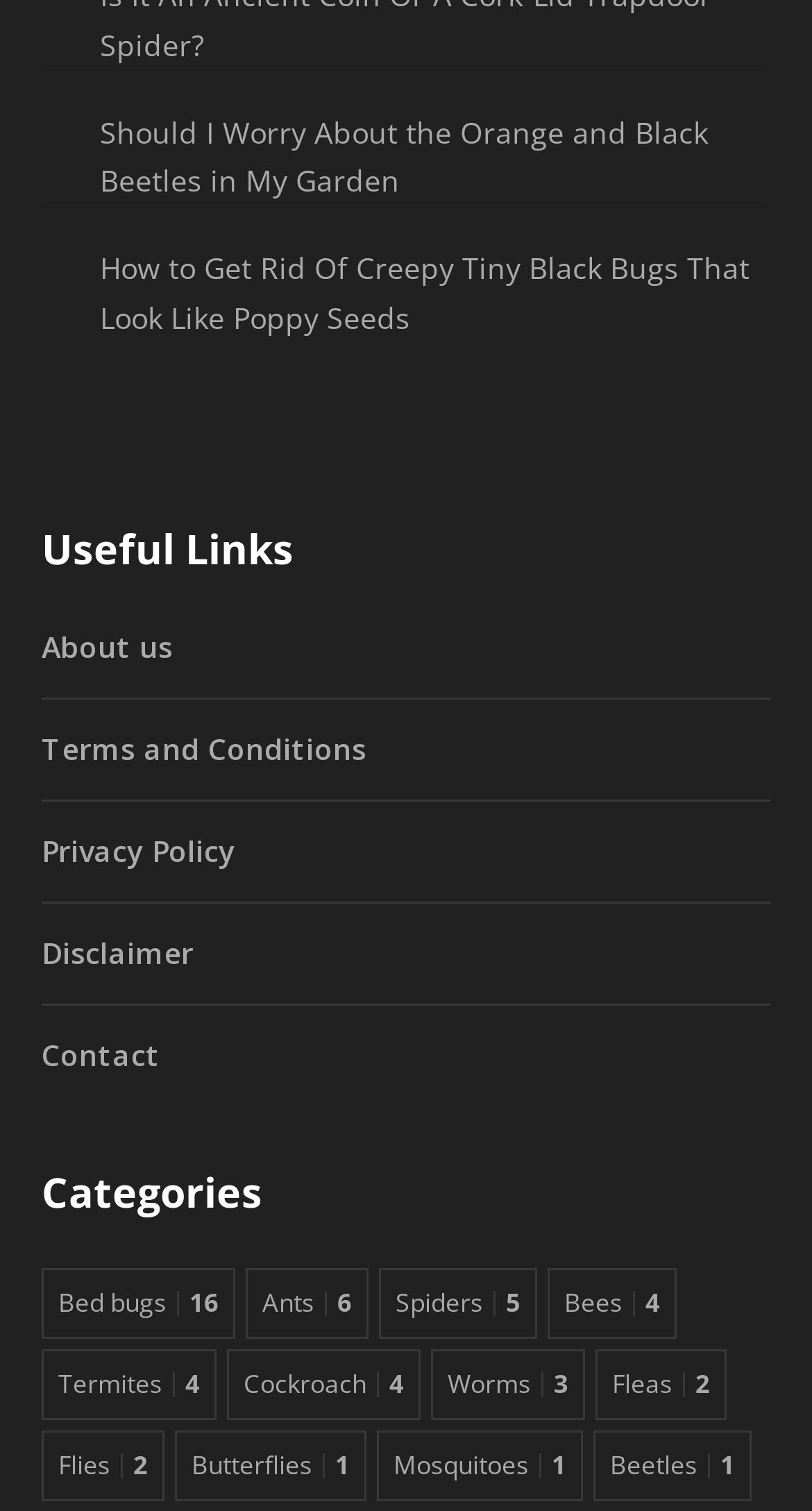Identify the bounding box coordinates of the element to click to follow this instruction: 'Visit the about us page'. Ensure the coordinates are four float values between 0 and 1, provided as [left, top, right, bottom].

[0.051, 0.415, 0.213, 0.442]